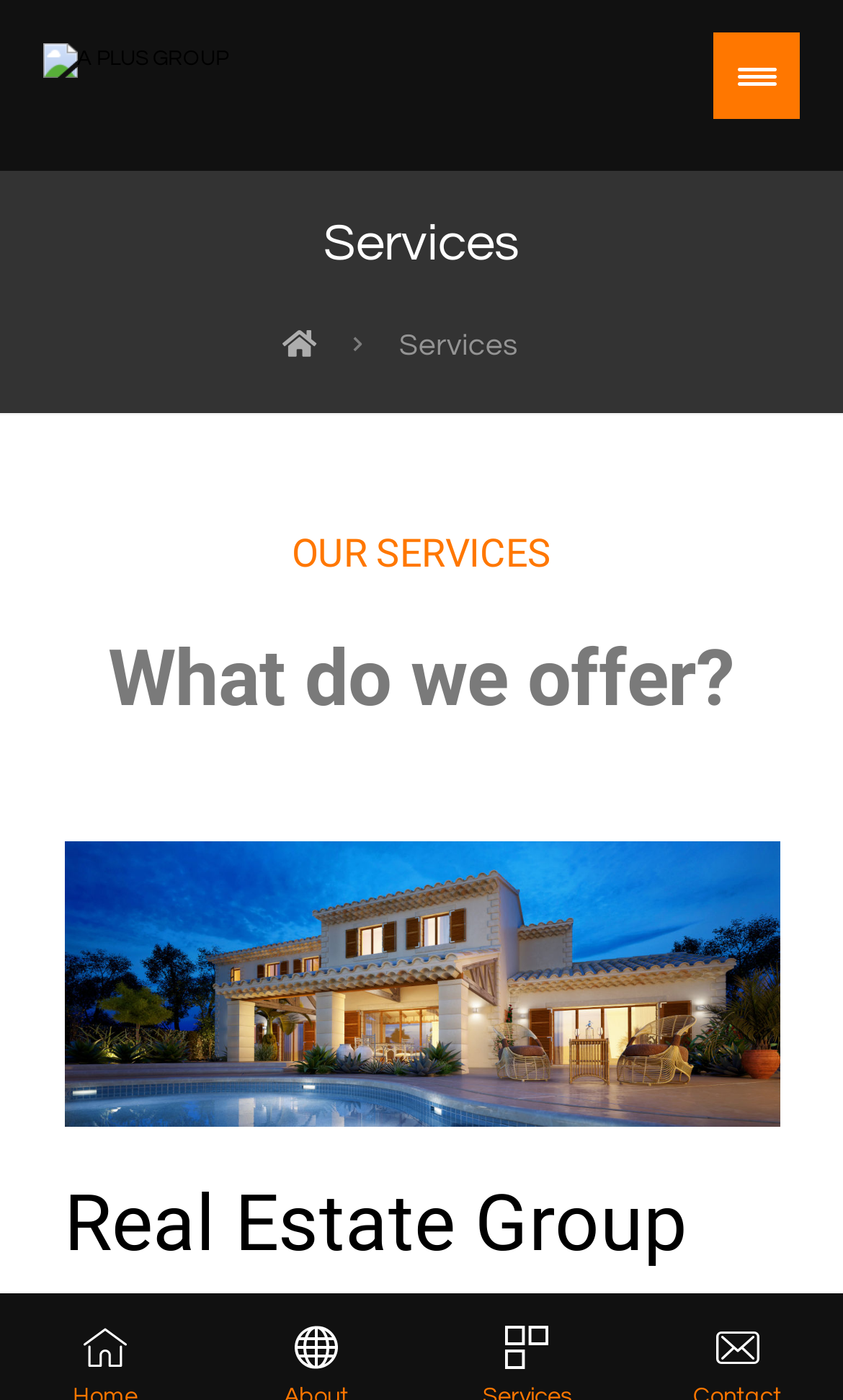Given the following UI element description: "Services", find the bounding box coordinates in the webpage screenshot.

[0.473, 0.236, 0.614, 0.258]